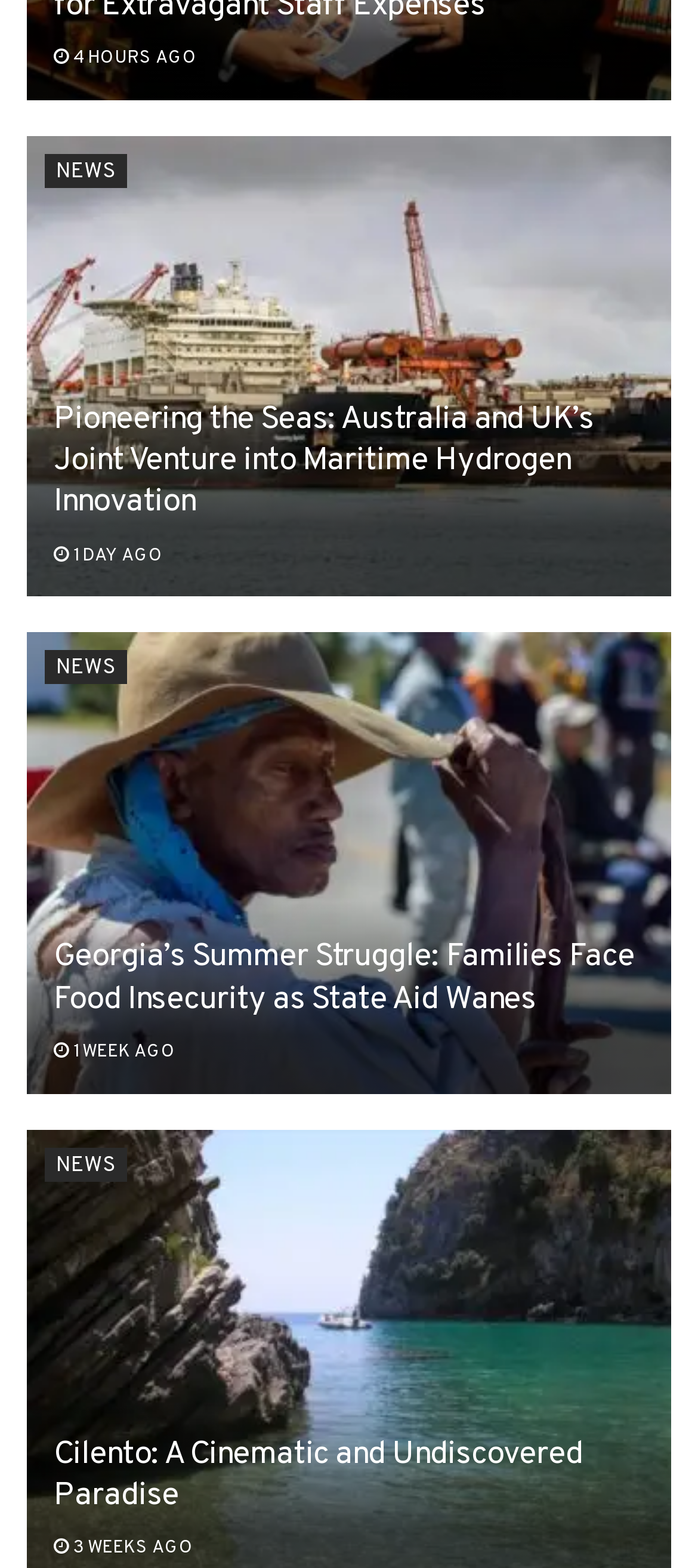What is the topic of the first article?
Kindly give a detailed and elaborate answer to the question.

The first article's heading is 'Pioneering the Seas: Australia and UK’s Joint Venture into Maritime Hydrogen Innovation', which indicates that the topic of the article is related to maritime hydrogen innovation.